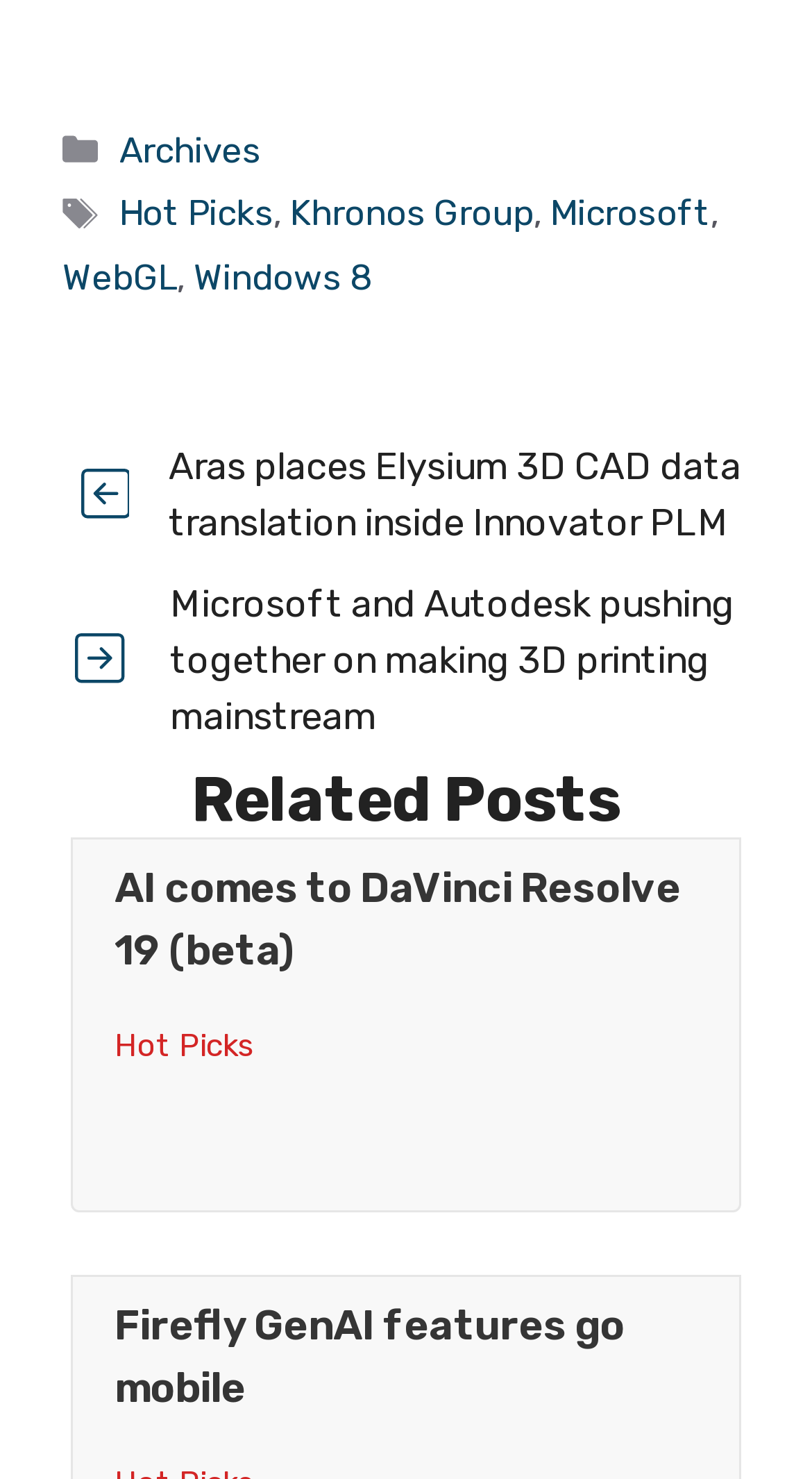Pinpoint the bounding box coordinates of the clickable element needed to complete the instruction: "view Events". The coordinates should be provided as four float numbers between 0 and 1: [left, top, right, bottom].

None